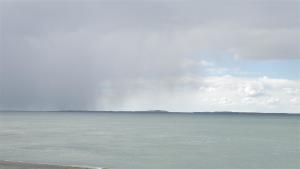What is the region known for?
Give a one-word or short-phrase answer derived from the screenshot.

Stunning landscapes and varied climatic conditions